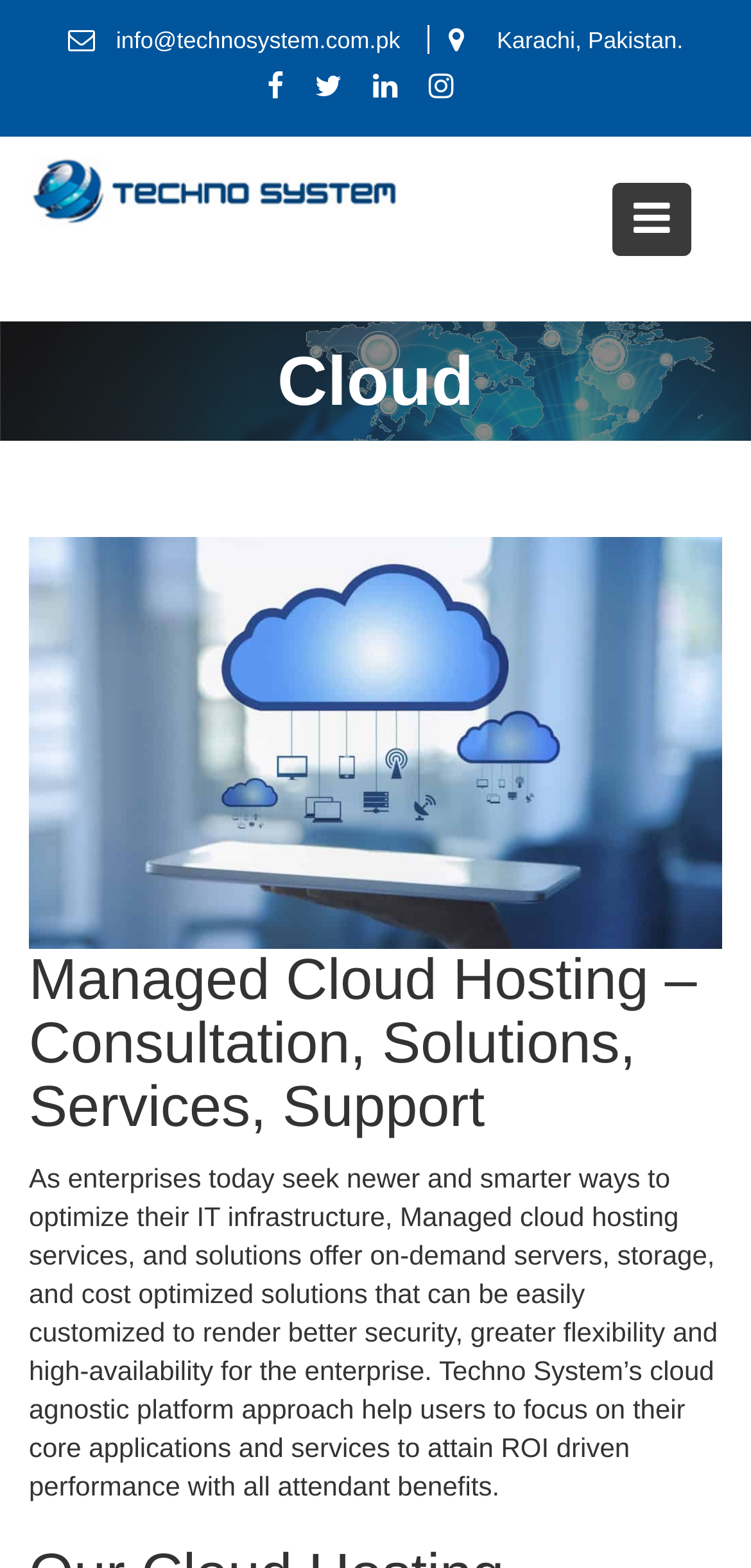How many social media links are there?
Answer the question with a detailed and thorough explanation.

I counted the number of link elements with OCR text representing social media icons, such as '', '', '', and '', located at the top of the webpage.